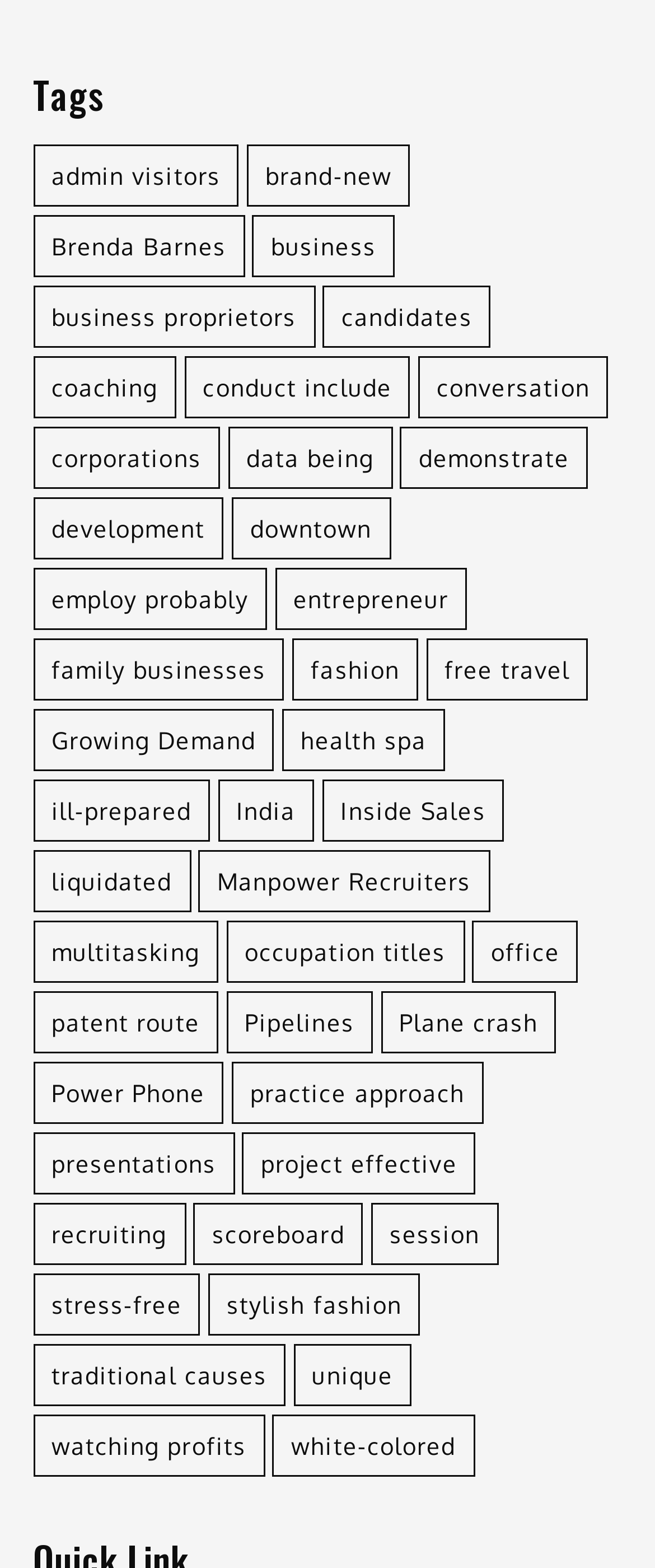Please identify the bounding box coordinates of where to click in order to follow the instruction: "Explore the 'business' category".

[0.385, 0.138, 0.602, 0.177]